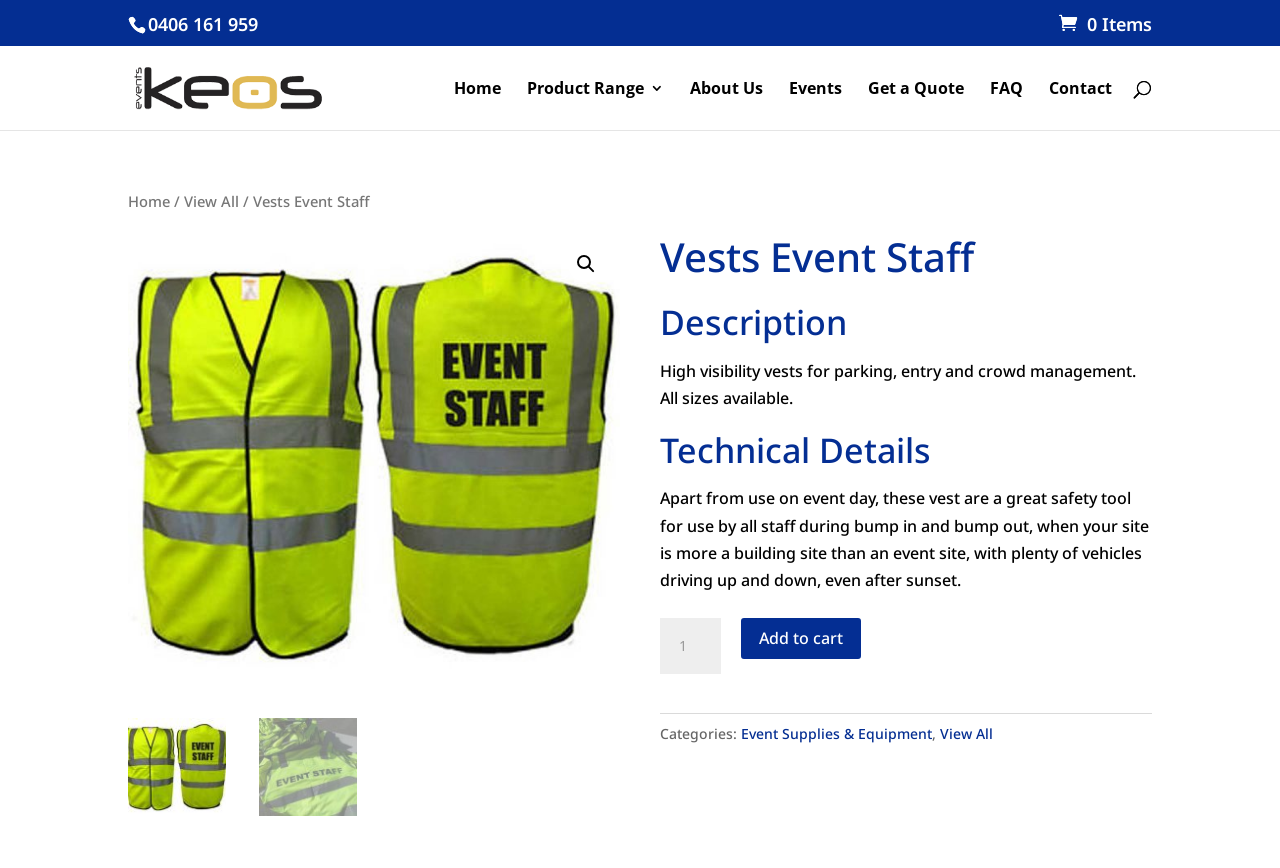Please mark the clickable region by giving the bounding box coordinates needed to complete this instruction: "Get a quote".

[0.678, 0.093, 0.753, 0.15]